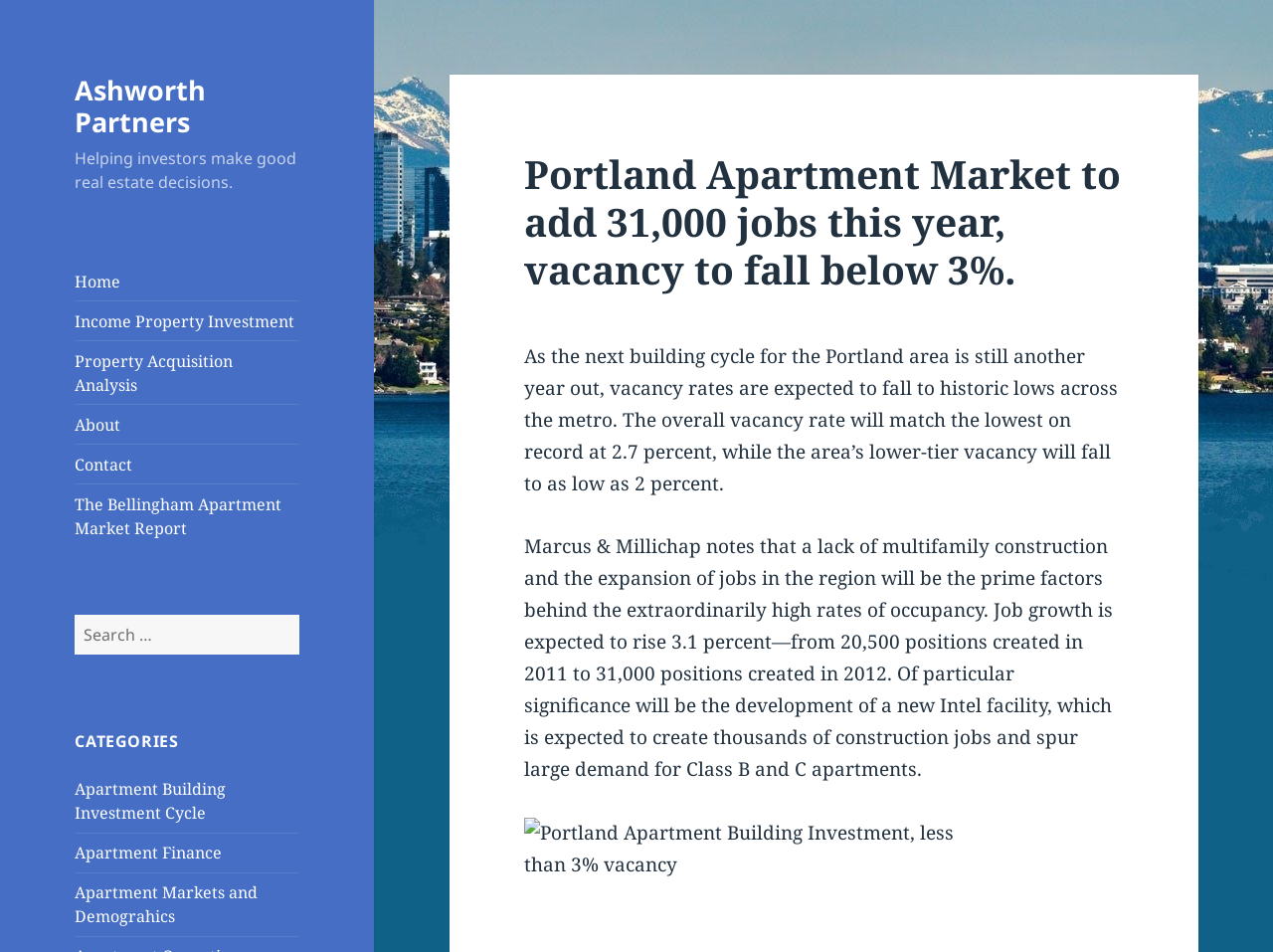Determine the bounding box coordinates of the clickable element to complete this instruction: "Click on the 'Home' link". Provide the coordinates in the format of four float numbers between 0 and 1, [left, top, right, bottom].

[0.059, 0.284, 0.095, 0.307]